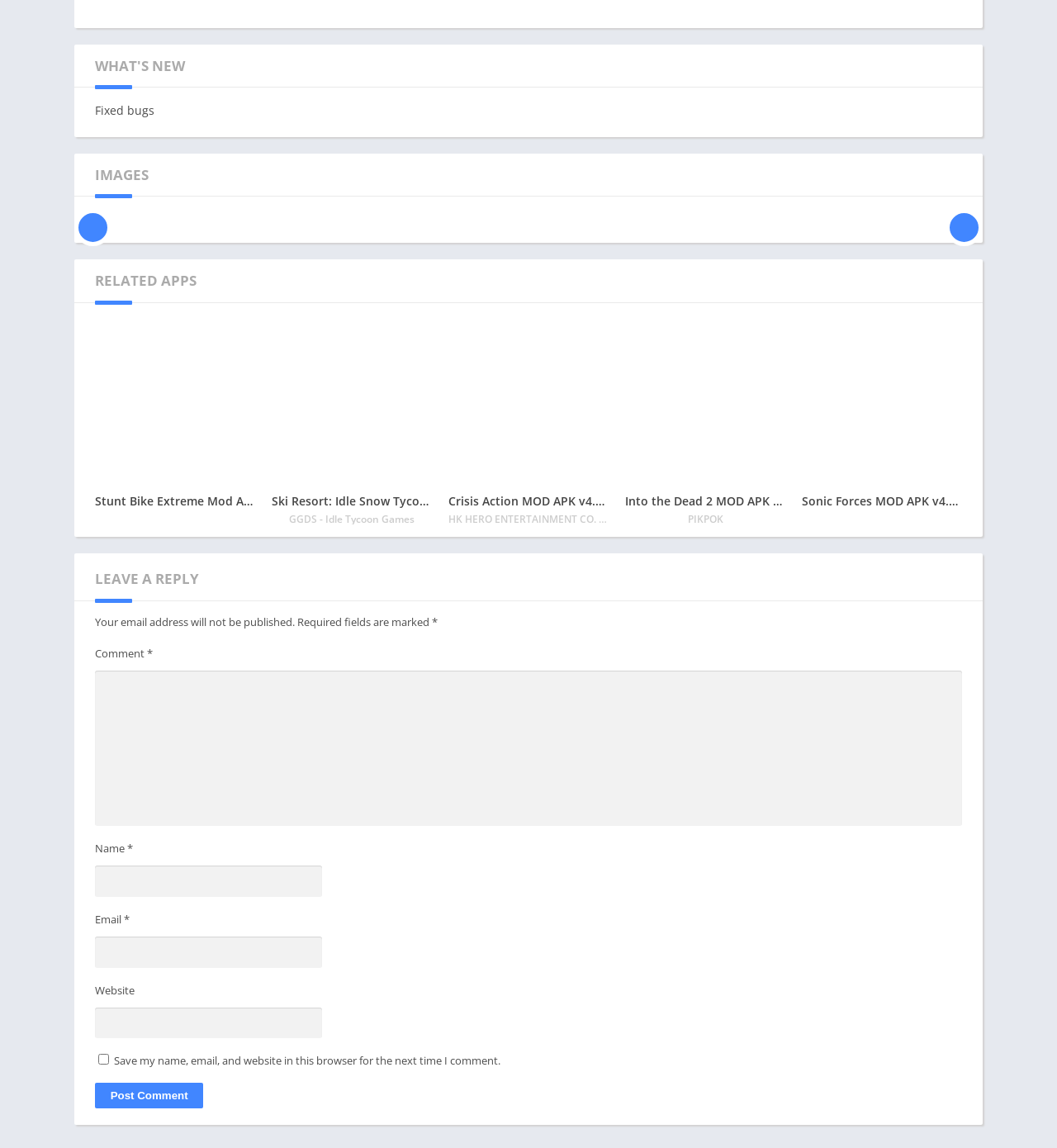Please provide the bounding box coordinates for the element that needs to be clicked to perform the instruction: "Click the Post Comment button". The coordinates must consist of four float numbers between 0 and 1, formatted as [left, top, right, bottom].

[0.09, 0.943, 0.192, 0.966]